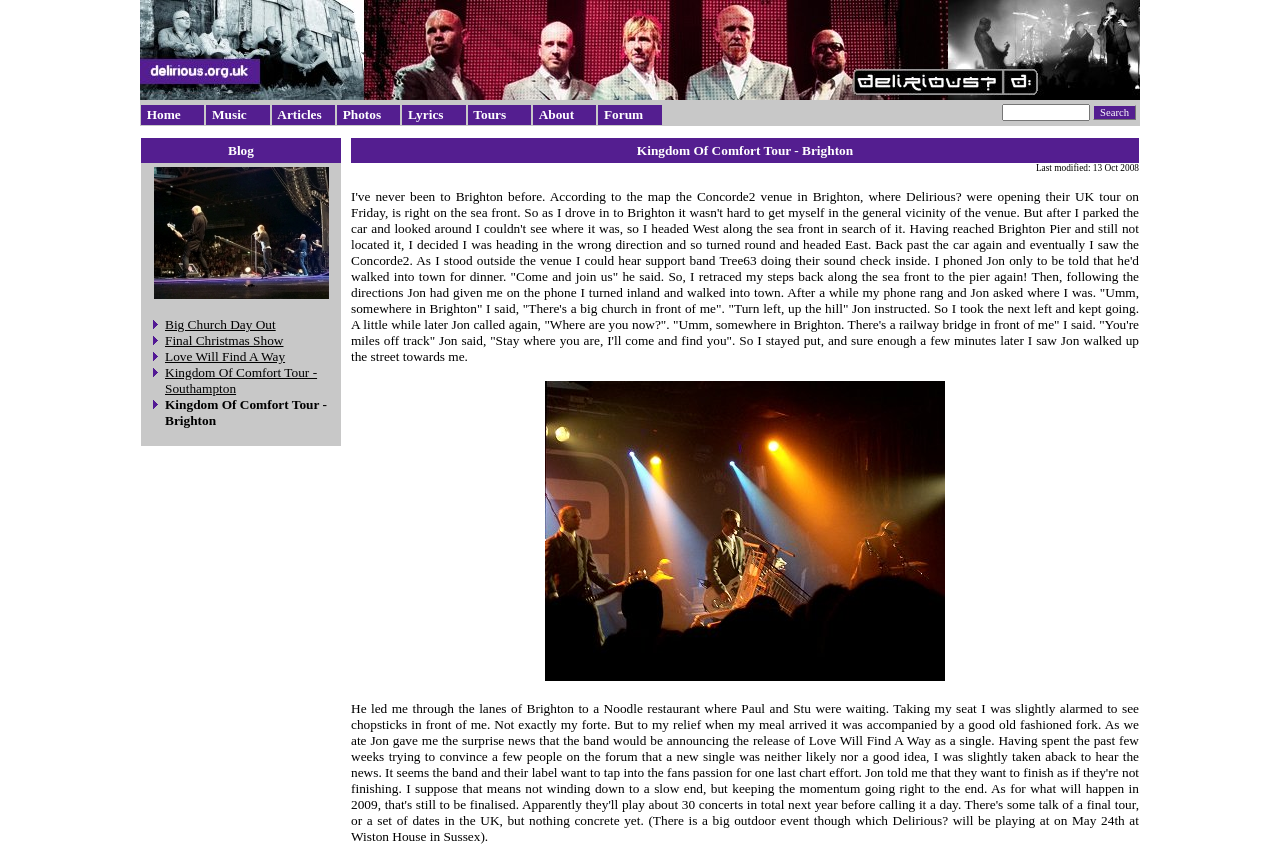What is the name of the support band?
Using the screenshot, give a one-word or short phrase answer.

Tree63